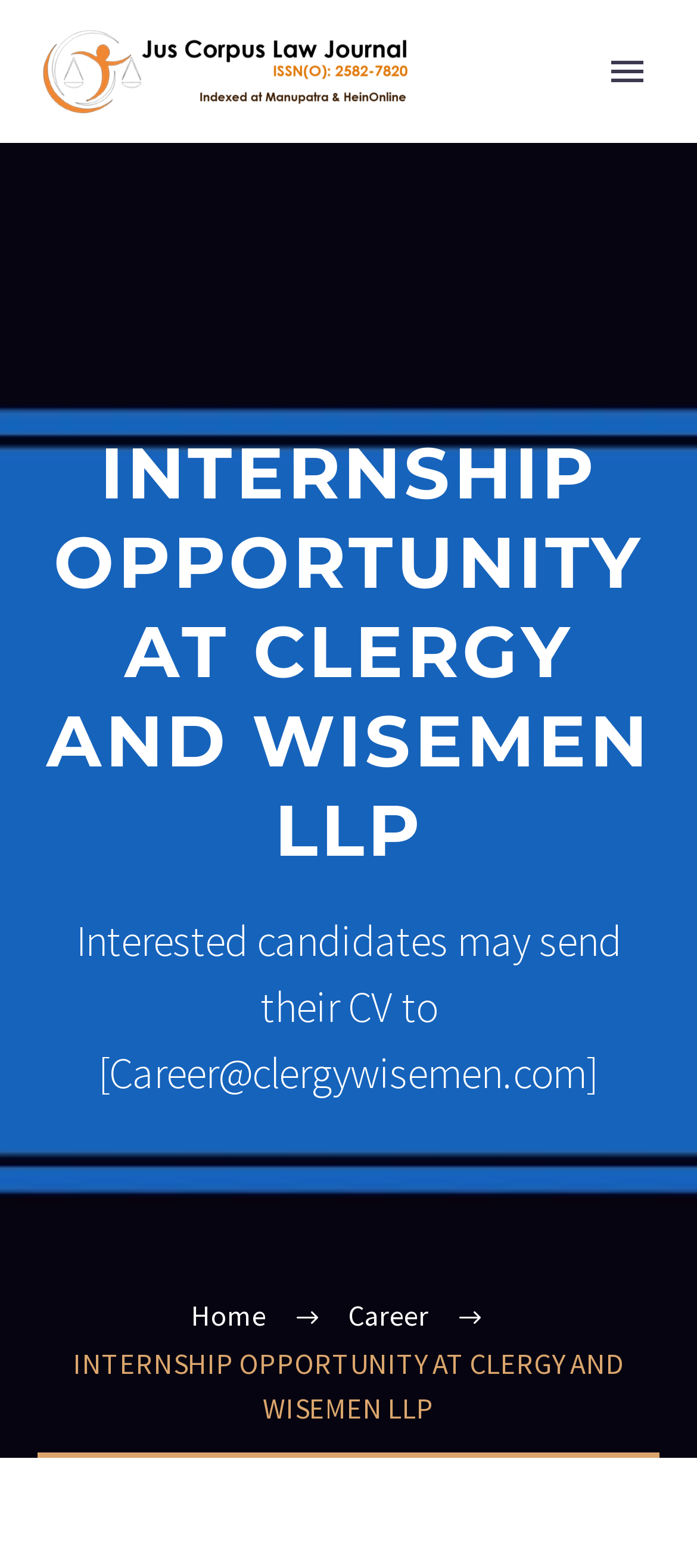Identify the bounding box coordinates for the UI element described as: "Primary Menu".

[0.854, 0.029, 0.946, 0.063]